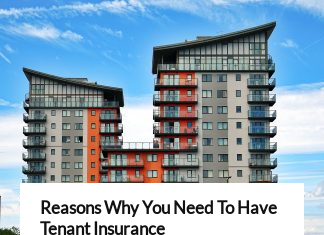Based on what you see in the screenshot, provide a thorough answer to this question: What materials are used in the building's design?

The caption states that the building features a combination of materials, including glass and brick, which suggests that these two materials are prominently used in the building's design.